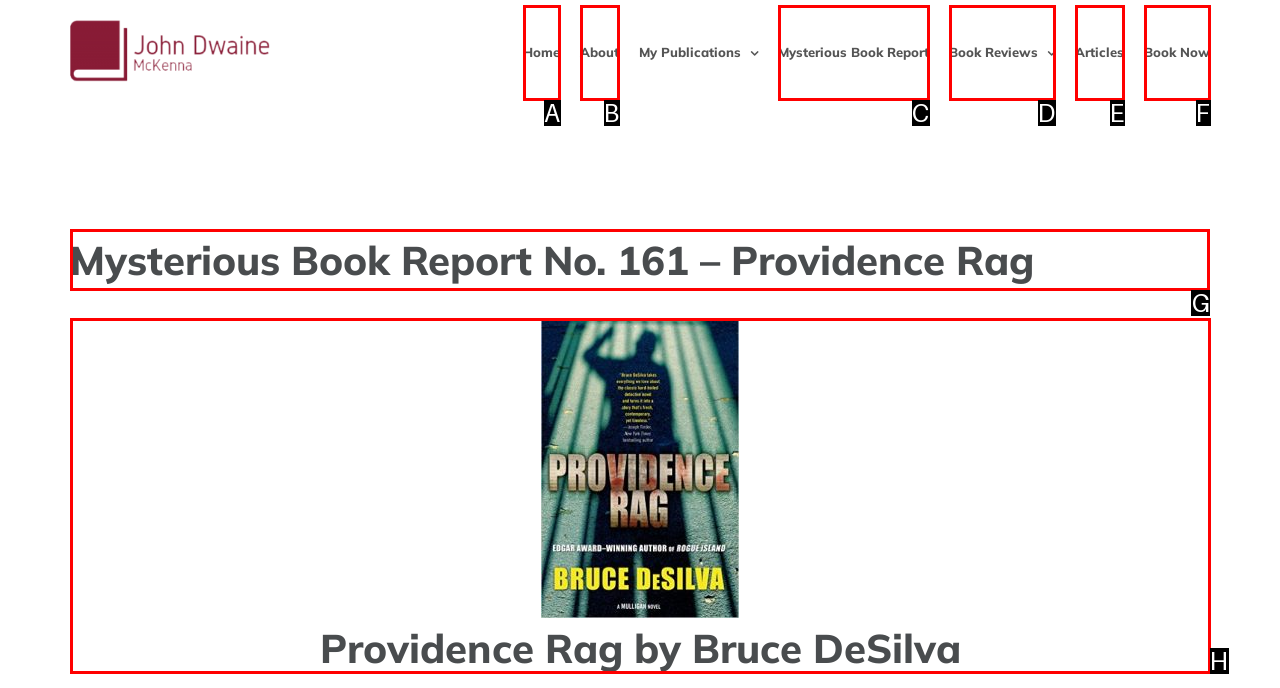Indicate which UI element needs to be clicked to fulfill the task: Read Mysterious Book Report No. 161
Answer with the letter of the chosen option from the available choices directly.

G